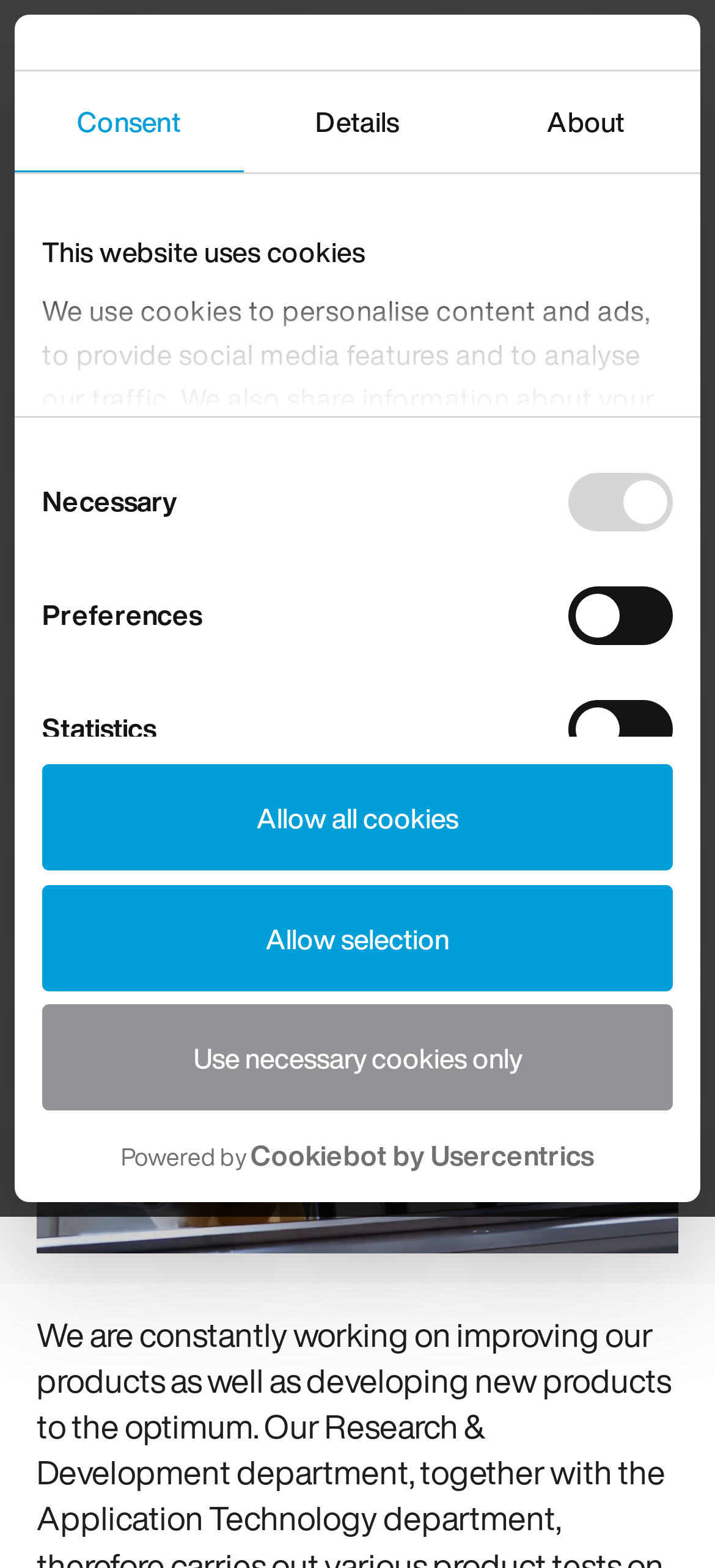What is the purpose of the buttons 'Use necessary cookies only', 'Allow selection', and 'Allow all cookies'?
Please respond to the question with a detailed and well-explained answer.

These buttons are part of the cookie consent selection, which allows users to choose their cookie preferences. The buttons are used to set the cookie settings, with 'Use necessary cookies only' being the most restrictive option and 'Allow all cookies' being the least restrictive option.